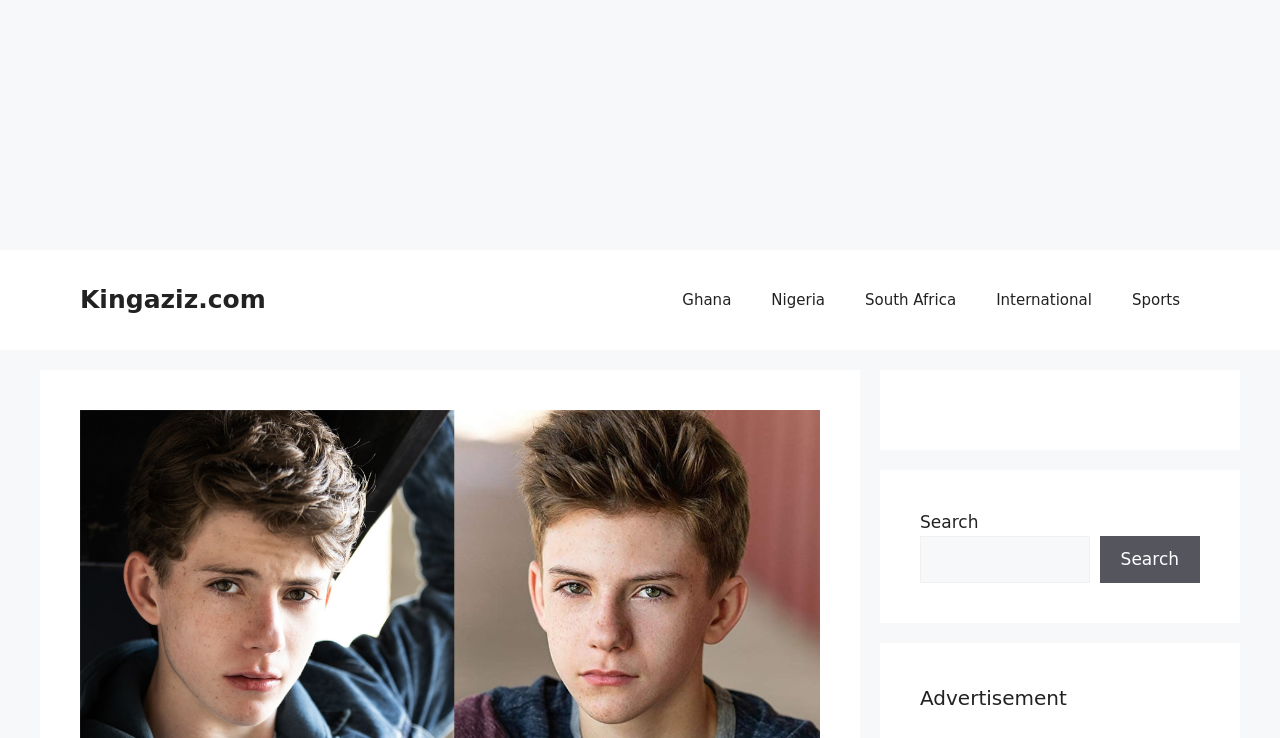Provide a one-word or one-phrase answer to the question:
What type of content is the website focused on?

News